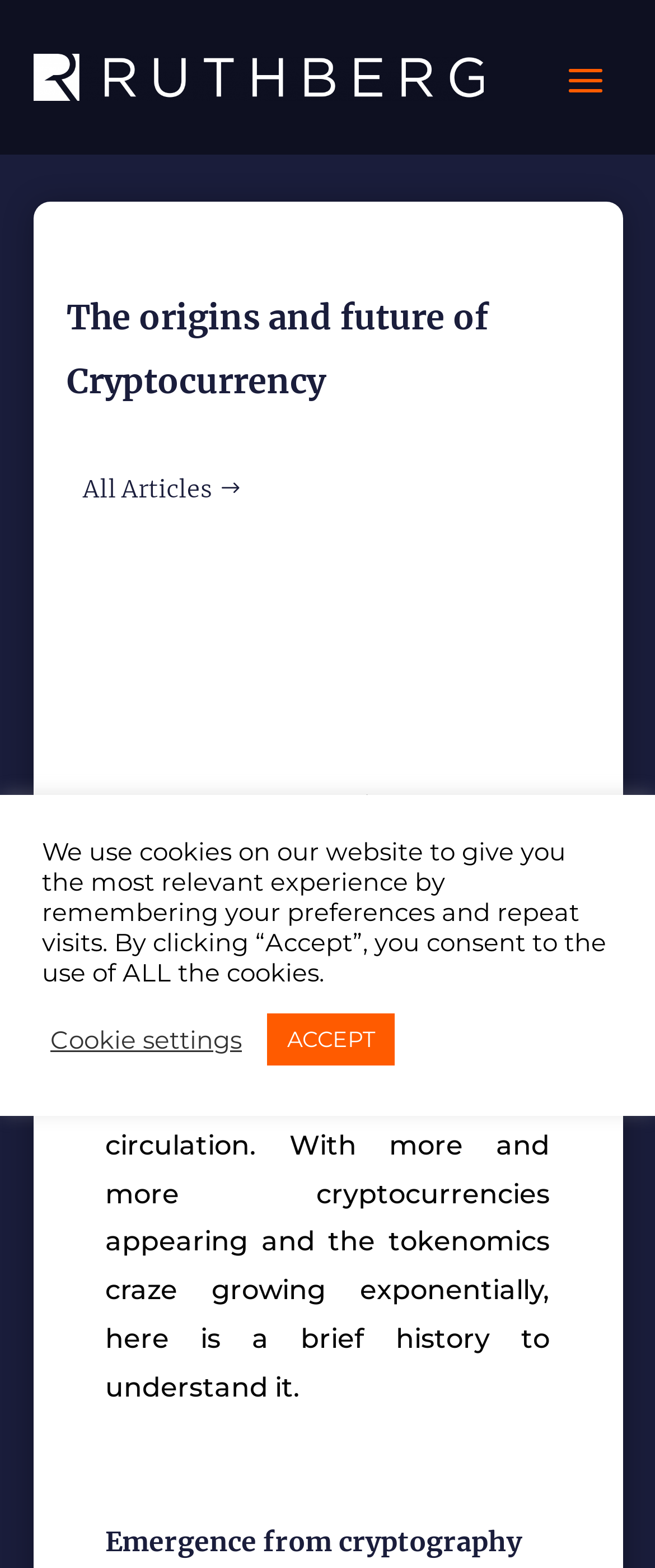What is the company name on the top left?
Refer to the image and provide a thorough answer to the question.

By looking at the top left corner of the webpage, I see a link and an image with the same bounding box coordinates, which suggests they are aligned together. The OCR text of the link and the image description both say 'Ruthberg LLC', so I conclude that the company name on the top left is Ruthberg LLC.